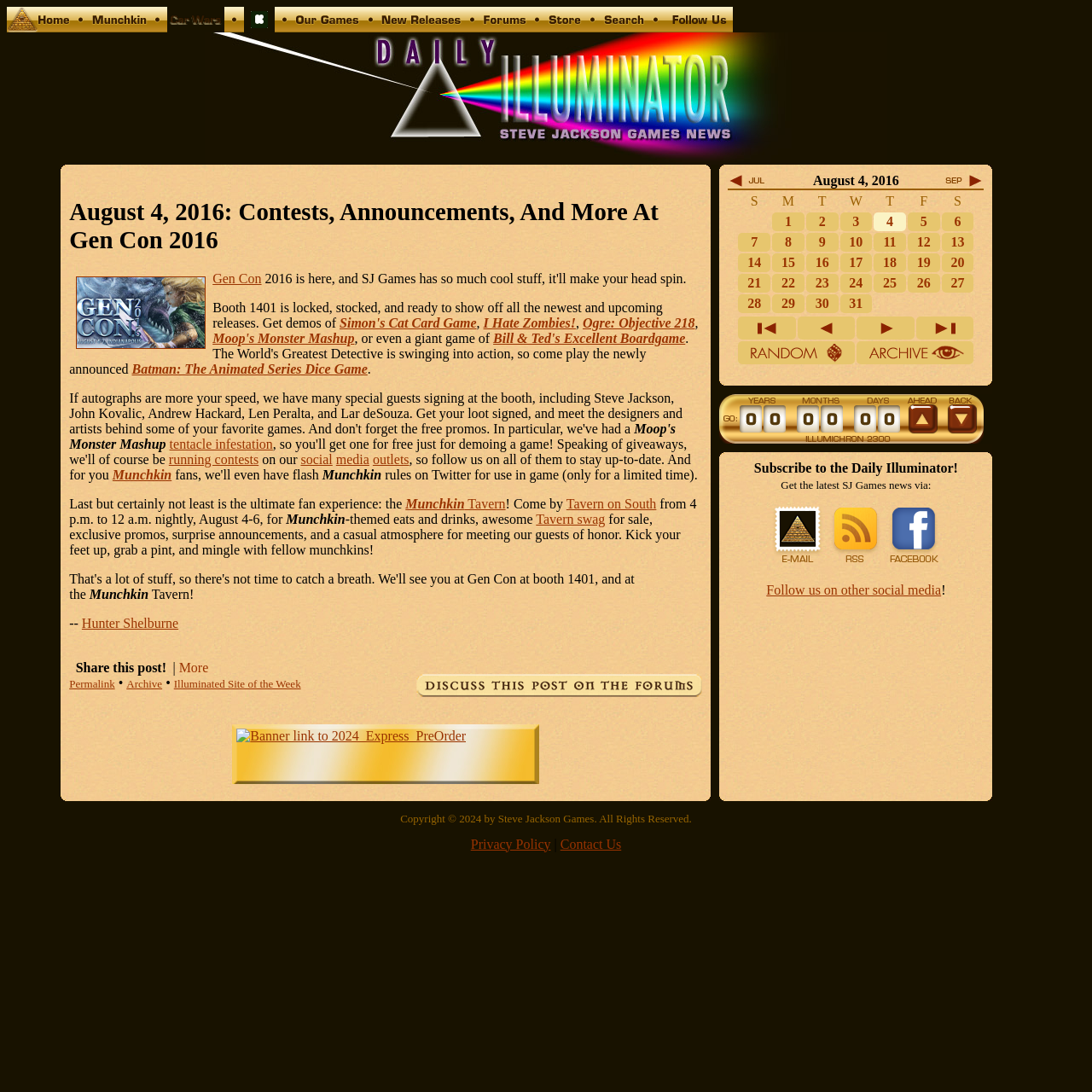Pinpoint the bounding box coordinates of the area that should be clicked to complete the following instruction: "Read the 'Daily Illuminator' post". The coordinates must be given as four float numbers between 0 and 1, i.e., [left, top, right, bottom].

[0.188, 0.14, 0.812, 0.153]